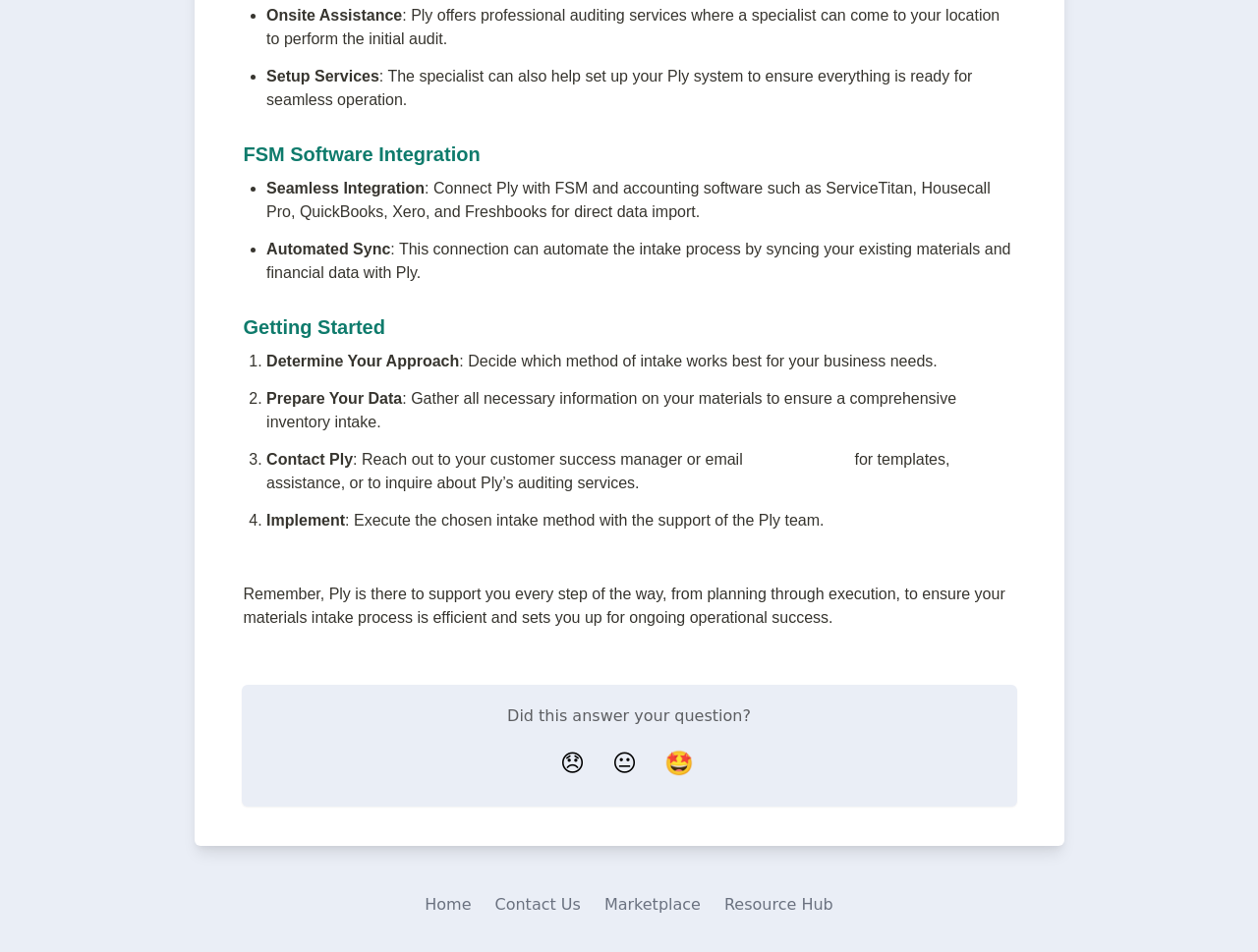Predict the bounding box of the UI element that fits this description: "Marketplace".

[0.471, 0.94, 0.566, 0.96]